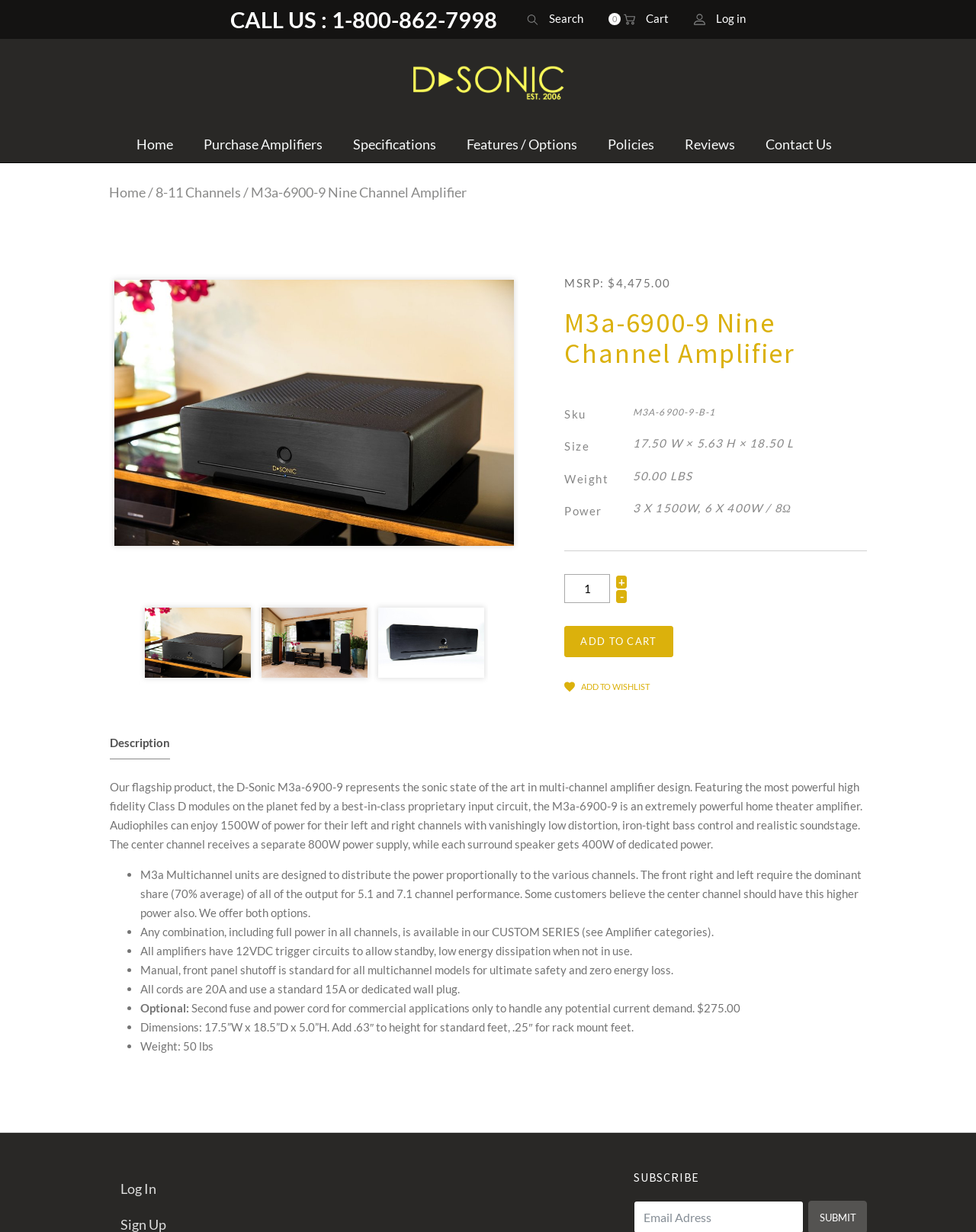Specify the bounding box coordinates for the region that must be clicked to perform the given instruction: "Call the customer service".

[0.236, 0.007, 0.509, 0.025]